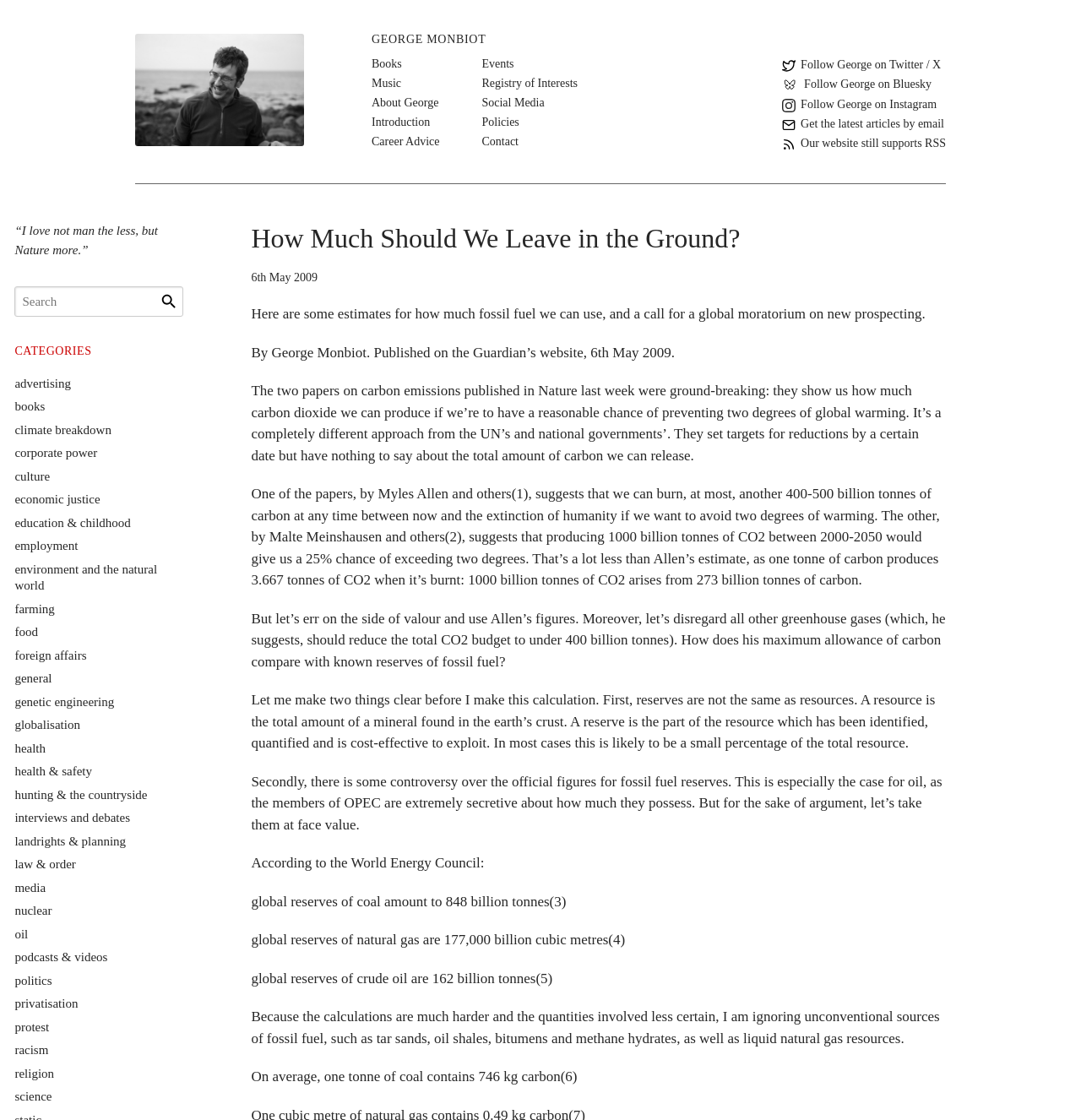How many categories are listed on the webpage?
Look at the image and answer the question using a single word or phrase.

30